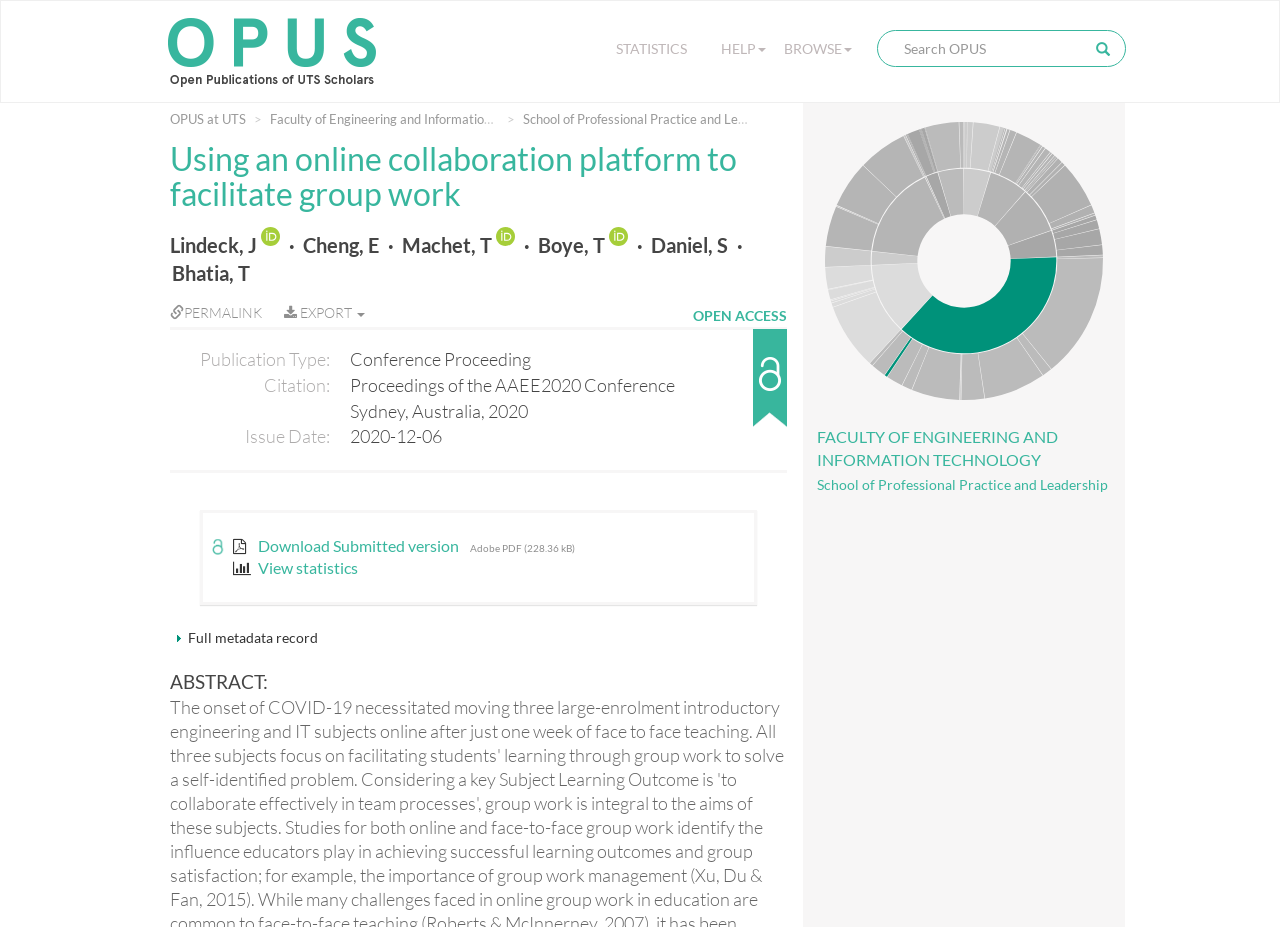Give a complete and precise description of the webpage's appearance.

The webpage is about a research publication titled "Using an online collaboration platform to facilitate group work" on the OPUS at UTS platform. At the top, there is a header section with a logo and a navigation menu containing links to "STATISTICS", "HELP", and "BROWSE". Next to the navigation menu, there is a search box with a button.

Below the header section, there is a section with links to the publication's authors, including their names and ORCID badges. The authors' names are listed in a horizontal row, with their corresponding ORCID badges displayed next to their names.

Following the authors' section, there is a description list that provides metadata about the publication, including the publication type, citation, and issue date. The description list is divided into terms and details, with the terms displayed on the left and the details on the right.

To the right of the description list, there is a button labeled "OPEN ACCESS" and a link to download the publication in Adobe PDF format. Below the download link, there is a link to view statistics and a text stating "Full metadata record".

Further down the page, there is an abstract section with a heading "ABSTRACT:" and a block of text summarizing the publication.

On the right side of the page, there is a graphical element with various symbols and shapes, which appears to be a visualization or infographic related to the publication.

Overall, the webpage provides a detailed view of the research publication, including its authors, metadata, and abstract, as well as options to access the full publication and view related statistics.